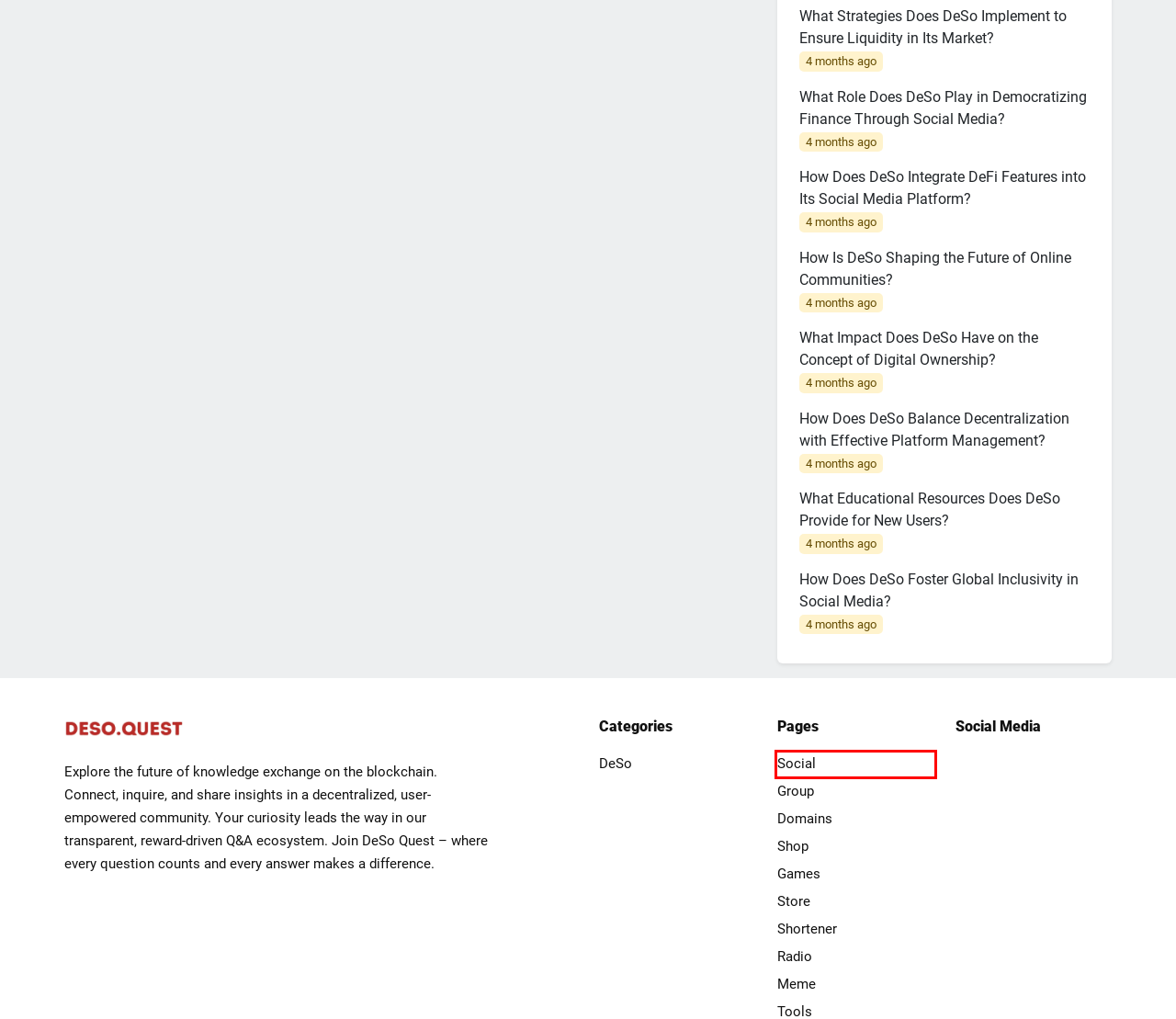Review the screenshot of a webpage that includes a red bounding box. Choose the most suitable webpage description that matches the new webpage after clicking the element within the red bounding box. Here are the candidates:
A. DeSo Games
B. Your Gateway to Exceptional Conversations - DeSo Group
C. What Educational Resources Does DeSo Provide for New Users? › DeSo Quest
D. DeSo Domains - Discover Your Ideal Web Domain for Decentralized Social Blockchain Projects
E. DeSo FM - Unleash the Sounds of Your Soul: Your Ultimate Radio Experience!
F. DESO.LY URL Shortener
G. DeSo Social - Decentralized Social Media built on DeSo Blockchain
H. How Does DeSo Foster Global Inclusivity in Social Media? › DeSo Quest

G